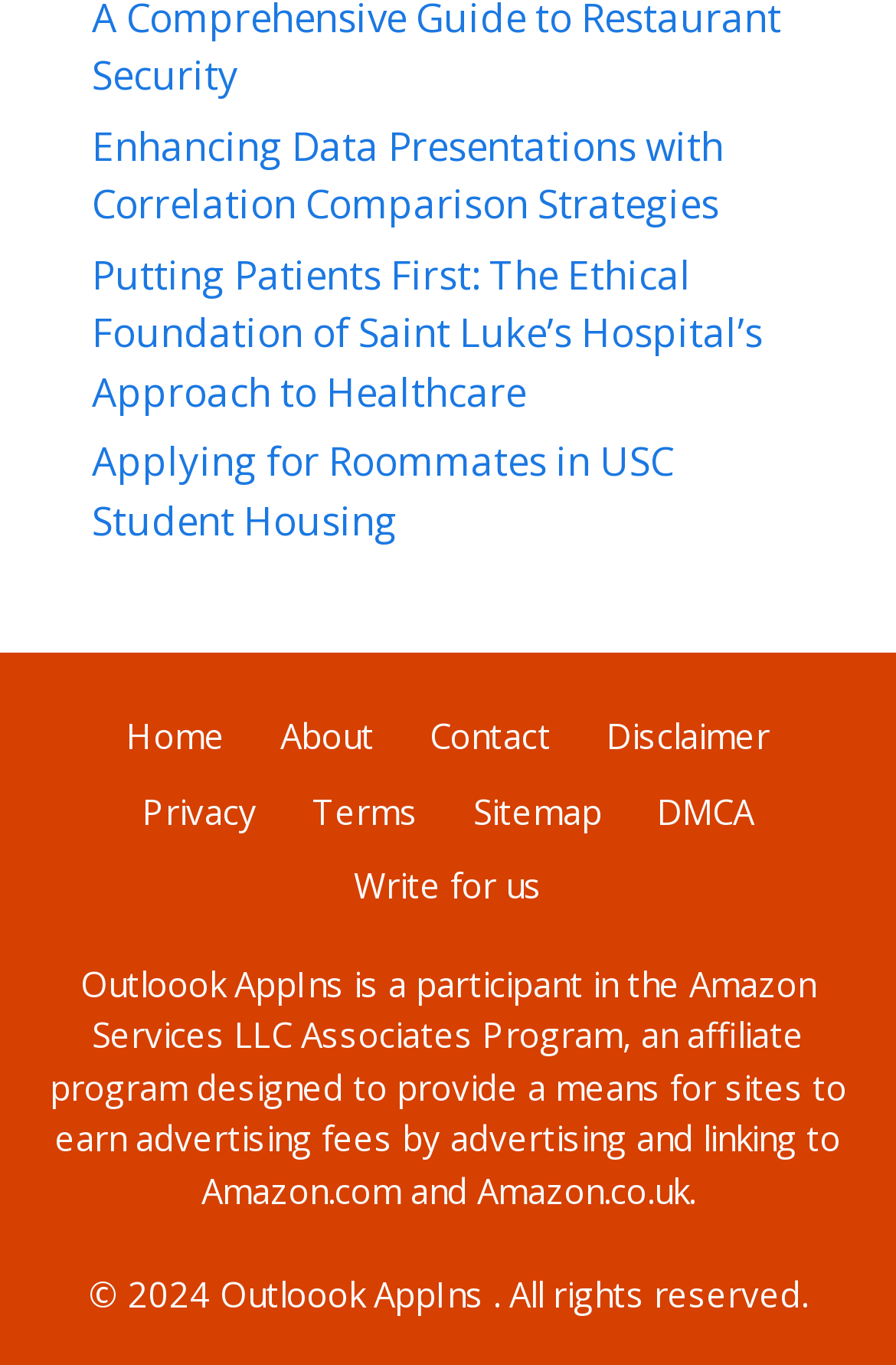Provide the bounding box coordinates of the section that needs to be clicked to accomplish the following instruction: "View Oakland office details."

None